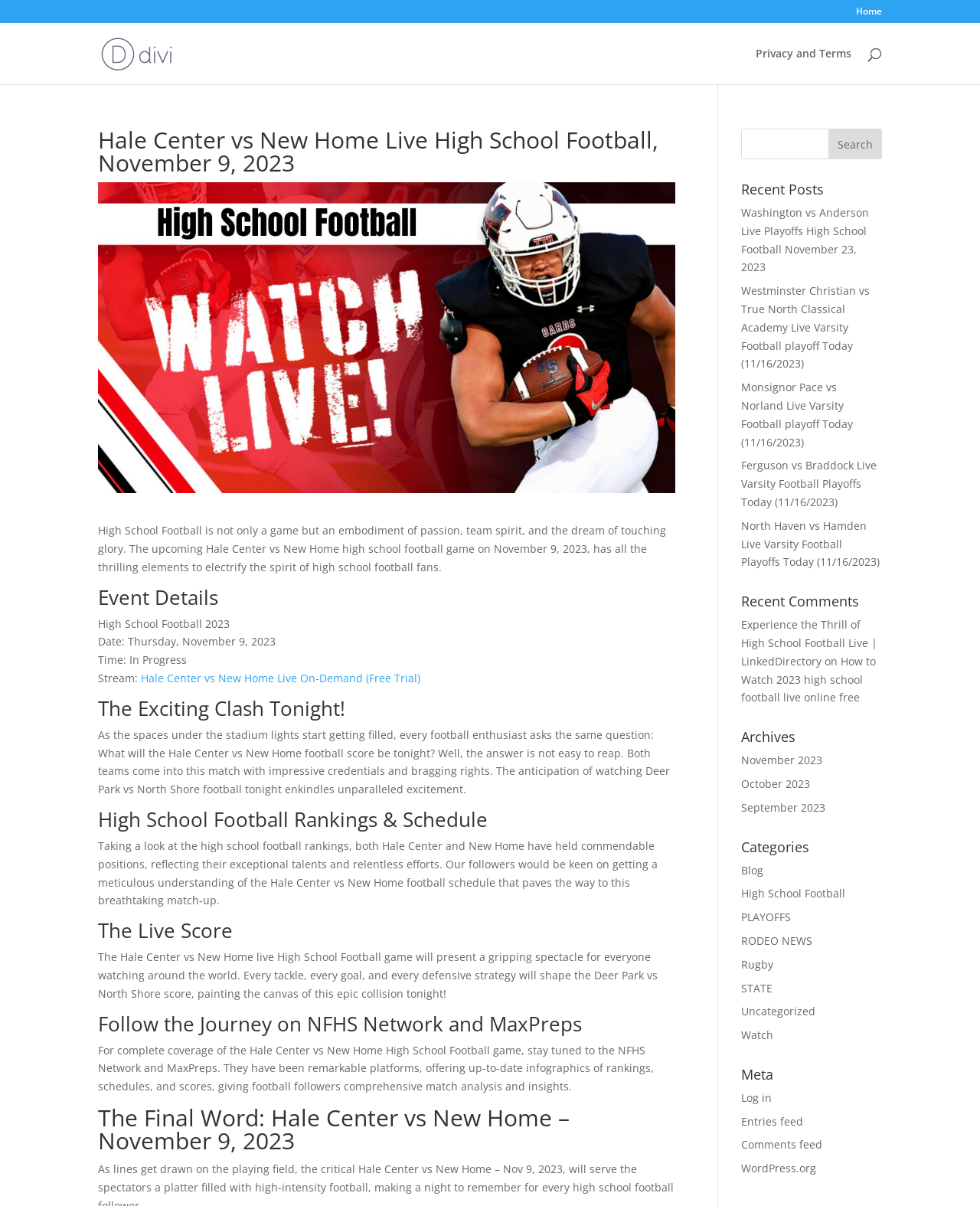Could you indicate the bounding box coordinates of the region to click in order to complete this instruction: "Log in to the website".

[0.756, 0.904, 0.788, 0.916]